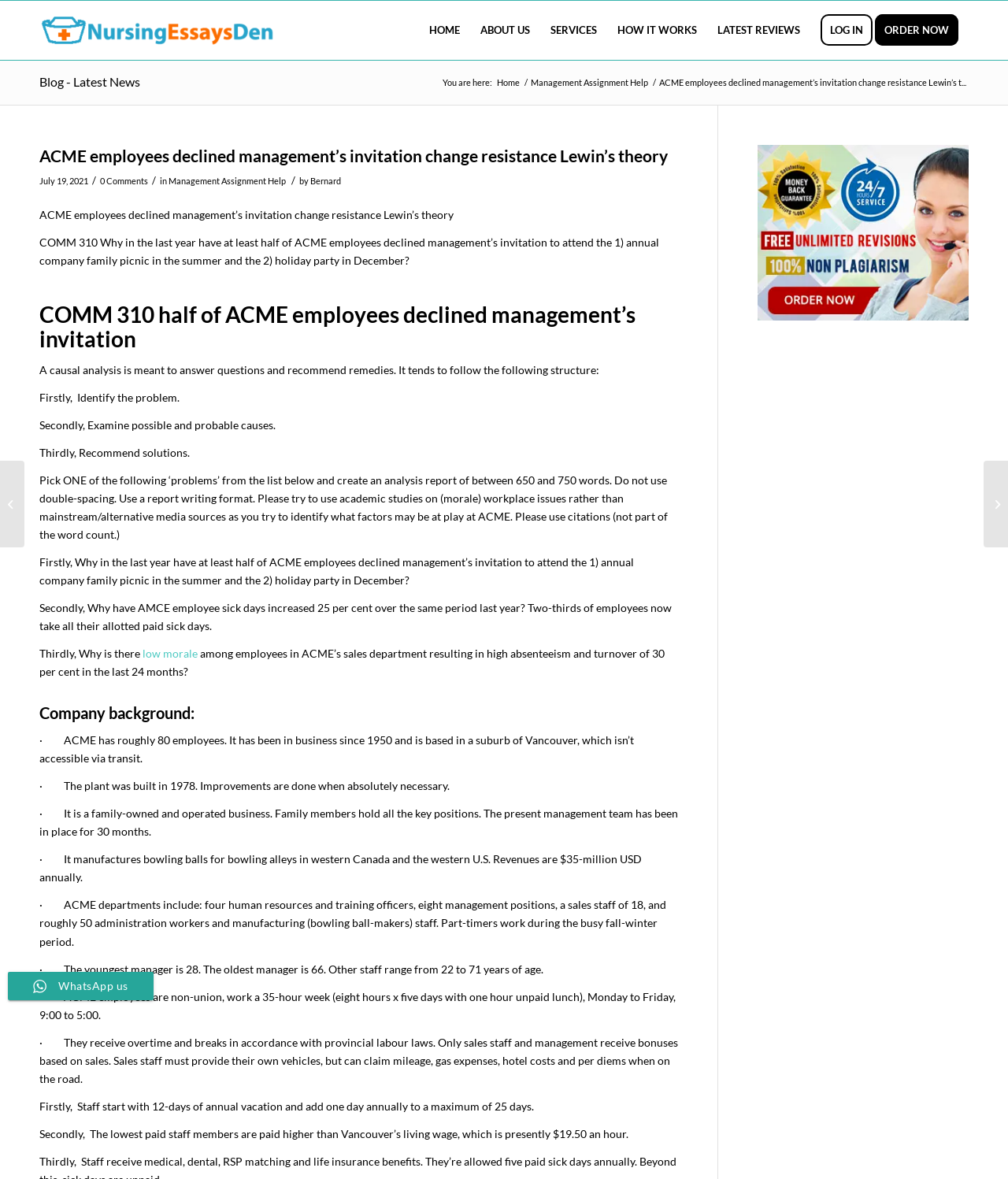What is the annual revenue of ACME?
Relying on the image, give a concise answer in one word or a brief phrase.

$35-million USD